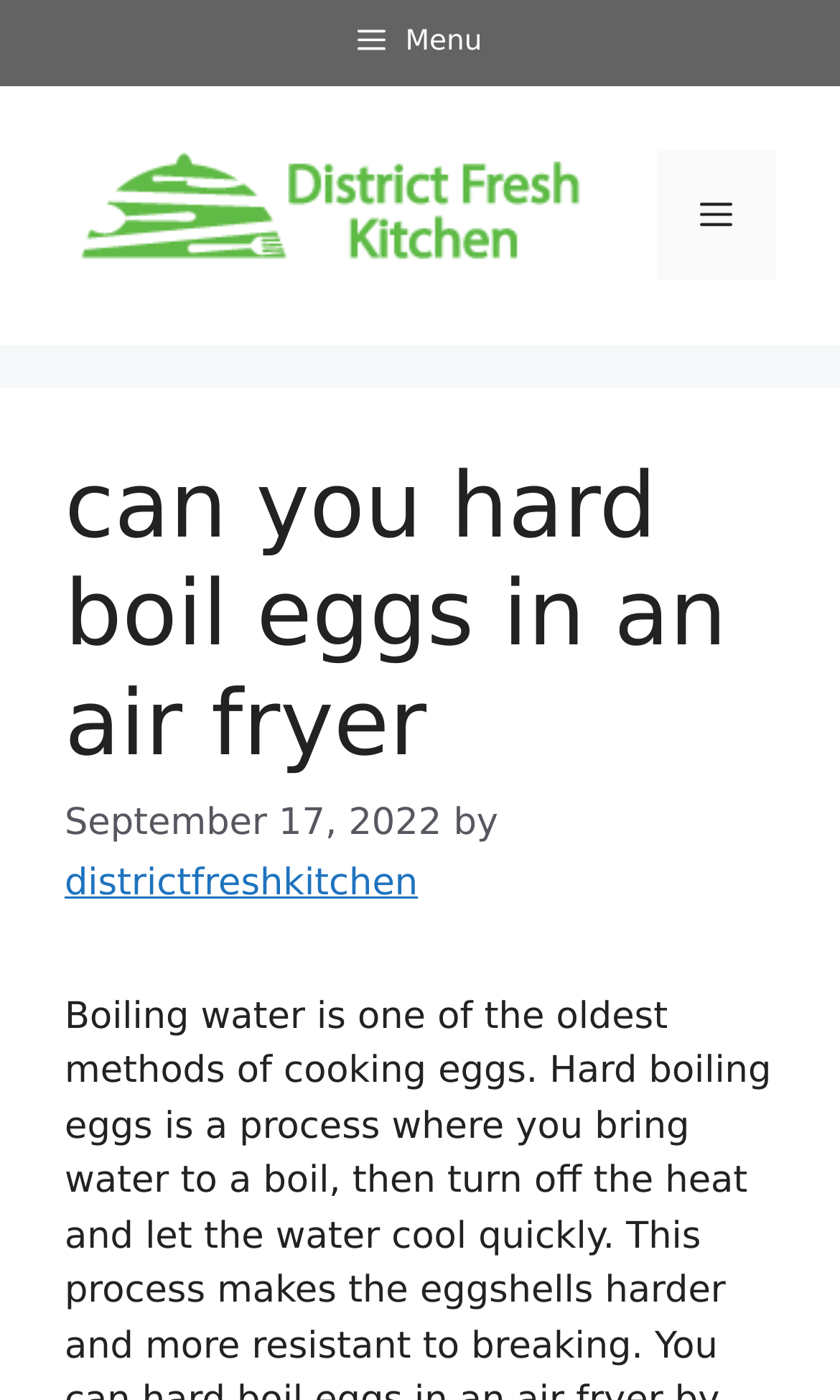Based on the image, please elaborate on the answer to the following question:
Who is the author of the article?

I determined the answer by looking at the link element next to the 'by' text, which points to the author's profile 'districtfreshkitchen'.